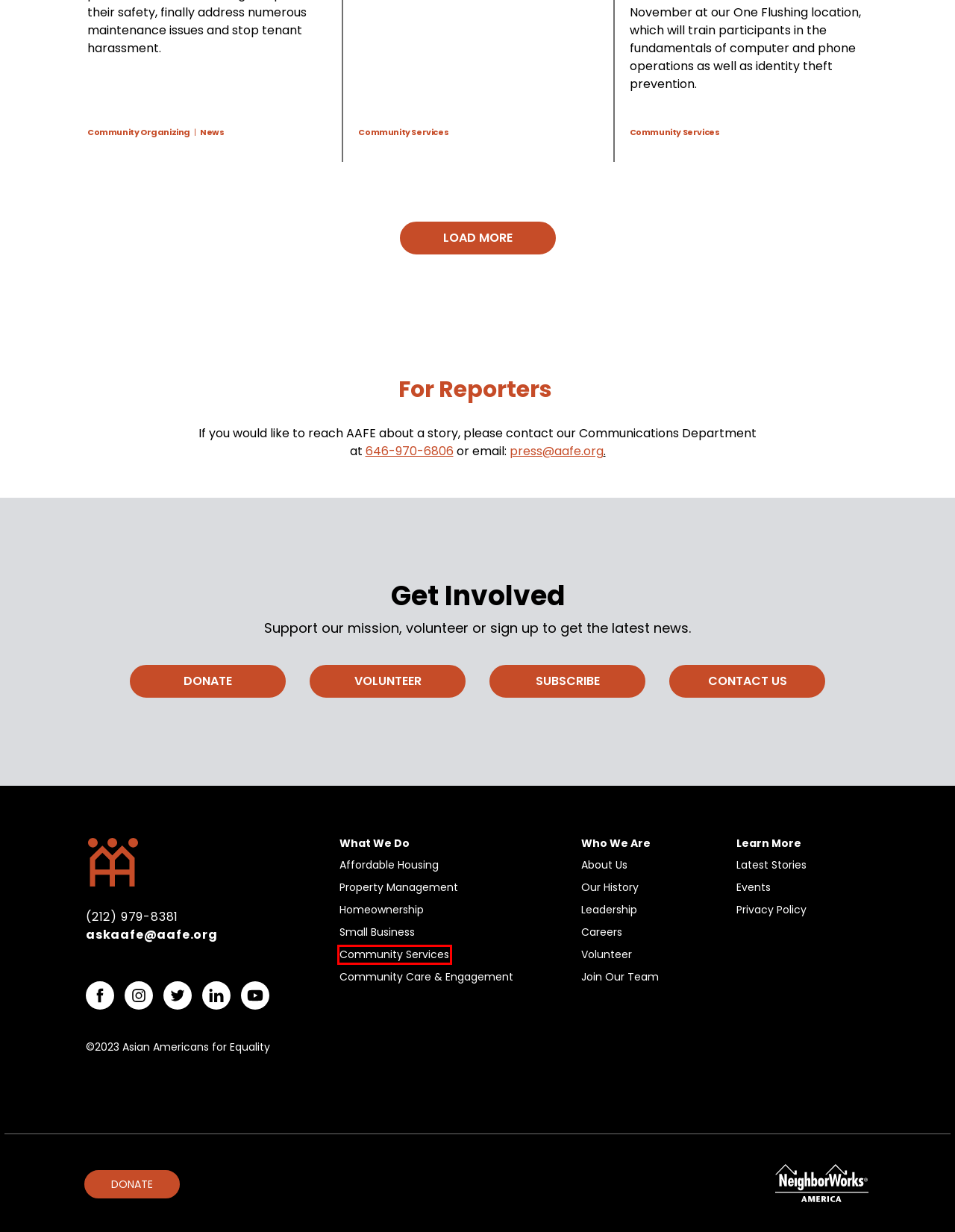Given a webpage screenshot with a red bounding box around a particular element, identify the best description of the new webpage that will appear after clicking on the element inside the red bounding box. Here are the candidates:
A. Property Management | Asian Americans for Equality
B. Community Services | Asian Americans for Equality
C. Join the AAFE Team! | Asian Americans for Equality
D. Affordable Housing Development | Asian Americans for Equality
E. Privacy Policy | Asian Americans for Equality
F. About Us | Asian Americans for Equality
G. Community Care & Engagement | Asian Americans for Equality
H. Our History | Asian Americans for Equality

B